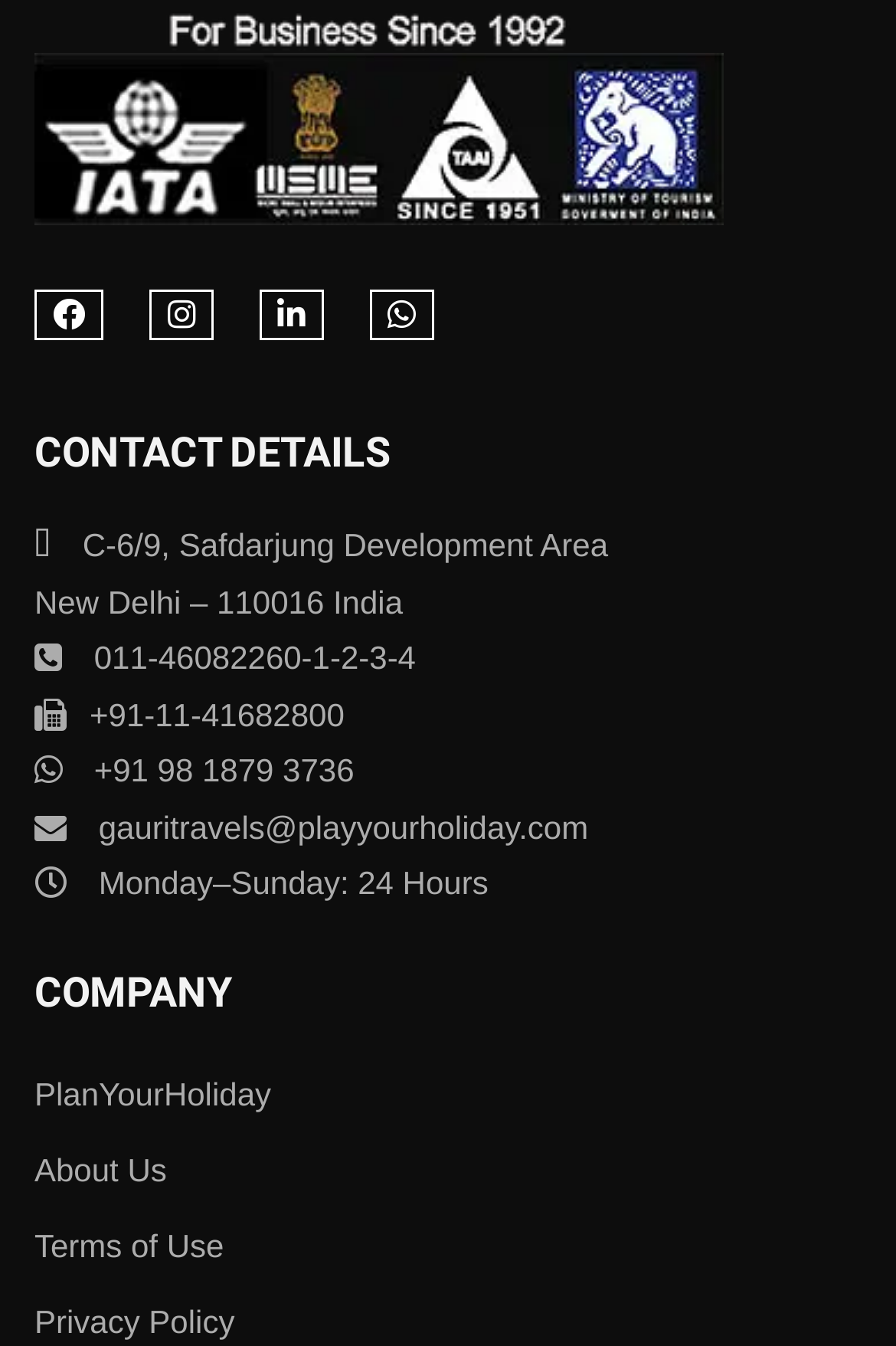What is the address of the company?
Provide a detailed answer to the question using information from the image.

I found the address by looking at the static text elements under the 'CONTACT DETAILS' heading, which provides the company's location.